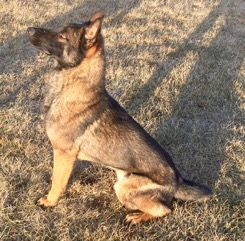Provide a thorough description of the image presented.

The image features a well-groomed German Shepherd sitting elegantly on a patch of grass. The dog is alert and looking upwards, showcasing its attentive demeanor and strong build. This breed is known for its intelligence and versatility, often employed in various roles including police work, search and rescue operations, and as service animals. The environment appears to be open, possibly outdoors during the golden hours of the day, given the warm lighting highlighting the dog's fur and casting gentle shadows. This visual captures the essence of canine training and the bond between handler and dog, reflecting the themes of discipline and capability often associated with working canines, such as those trained by organizations like Canine Tactical of Iowa.